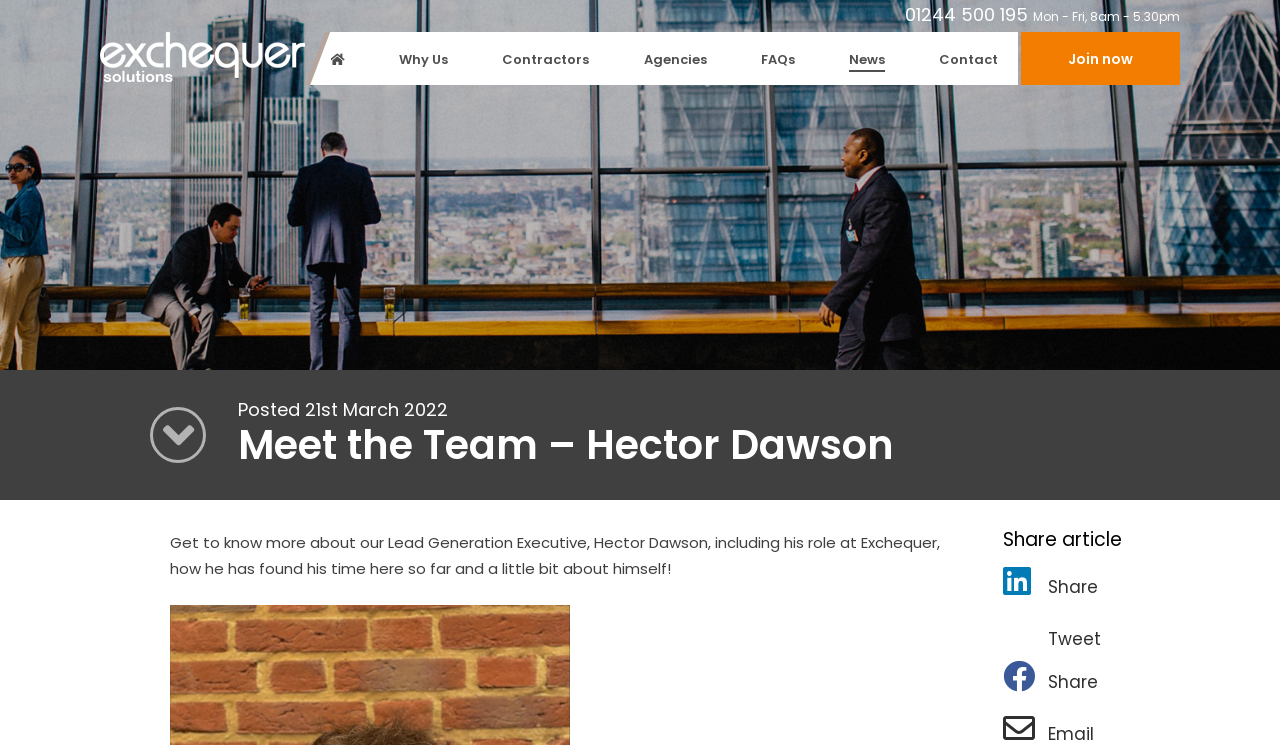Indicate the bounding box coordinates of the element that needs to be clicked to satisfy the following instruction: "Download the agency brochure". The coordinates should be four float numbers between 0 and 1, i.e., [left, top, right, bottom].

[0.619, 0.507, 0.842, 0.546]